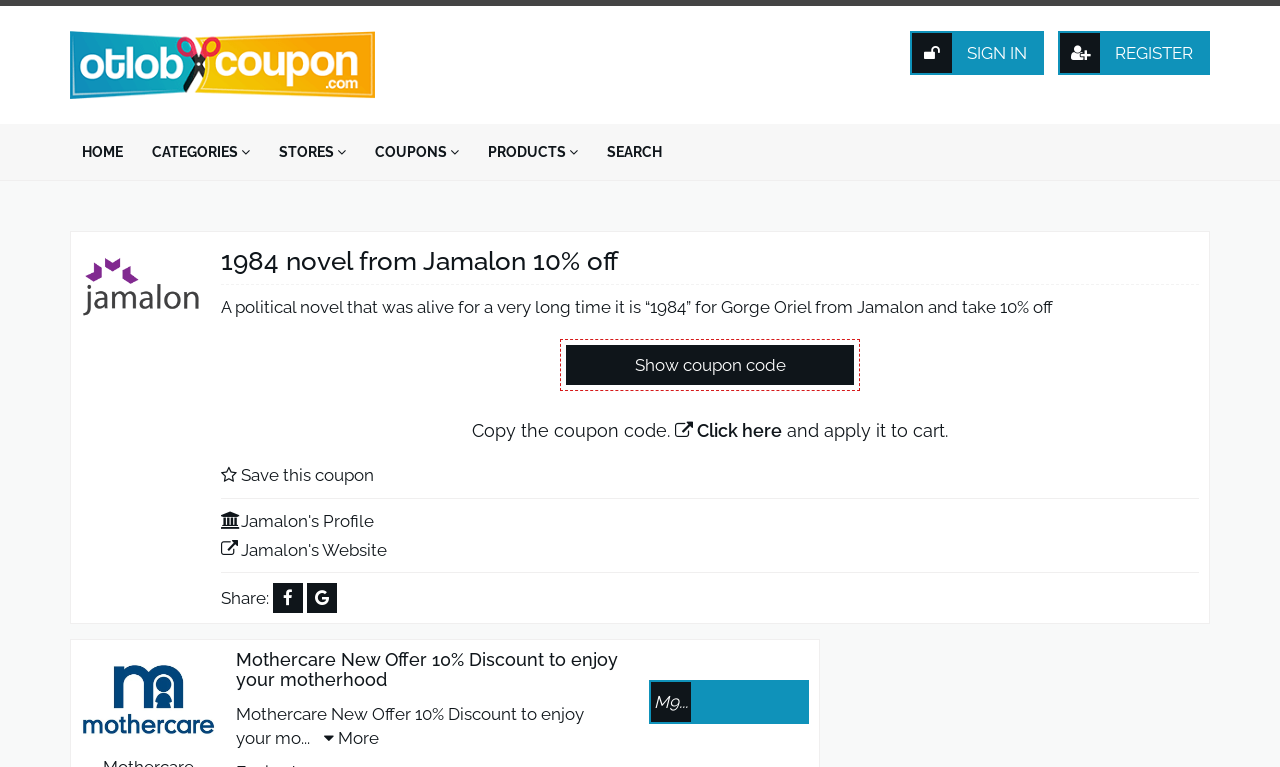Please determine the bounding box coordinates of the clickable area required to carry out the following instruction: "Save this coupon". The coordinates must be four float numbers between 0 and 1, represented as [left, top, right, bottom].

[0.188, 0.607, 0.292, 0.633]